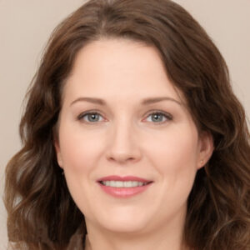Examine the screenshot and answer the question in as much detail as possible: What is the purpose of the portrait?

The caption states that 'this portrait serves as a visual introduction to her, likely in the context of her professional endeavors and insights', implying that the purpose of the portrait is to introduce Evelyn Alder in a professional context, likely related to an article about leadership and entrepreneurship.